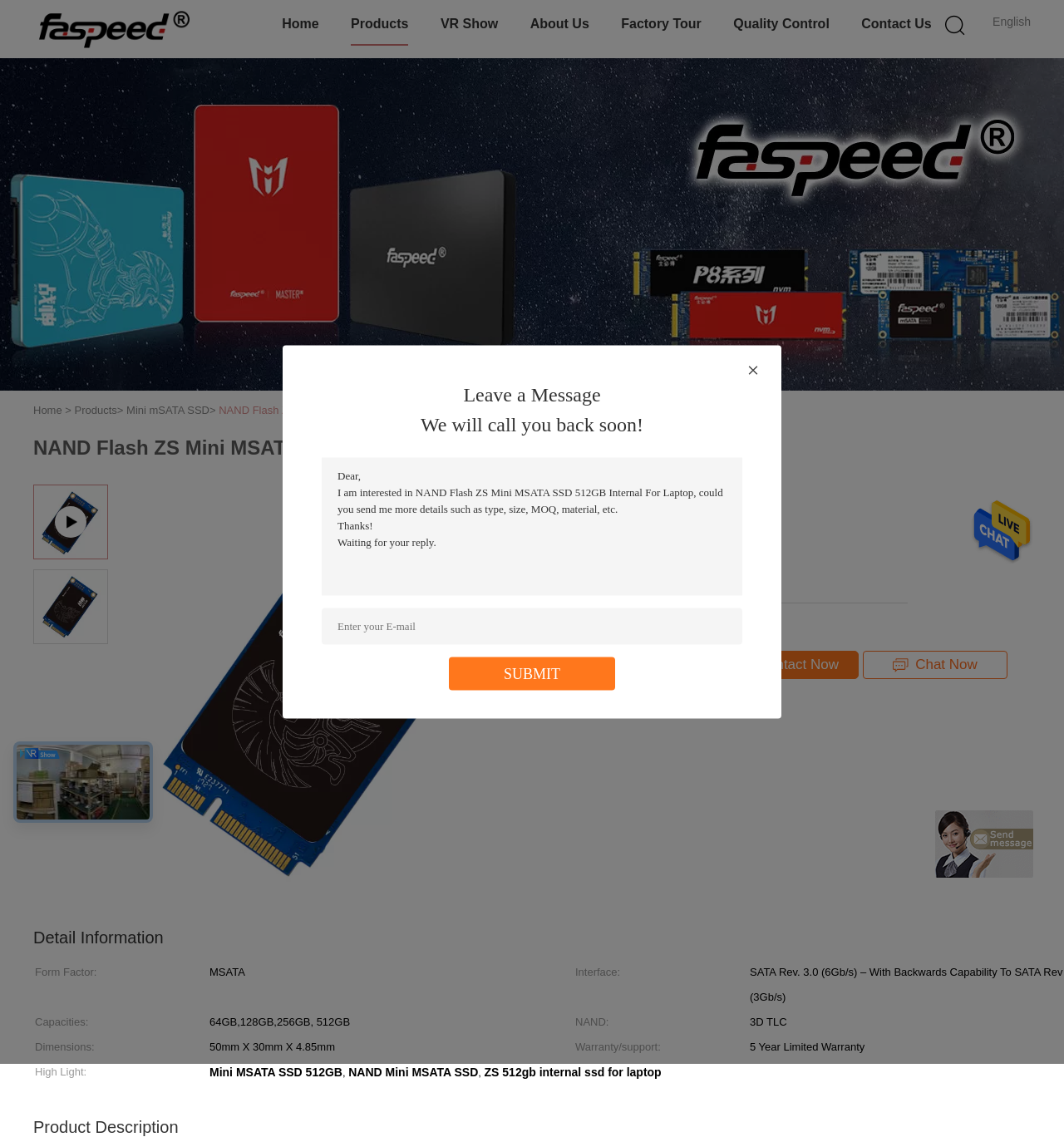Can you determine the bounding box coordinates of the area that needs to be clicked to fulfill the following instruction: "Click the Get Best Price link"?

[0.531, 0.572, 0.667, 0.597]